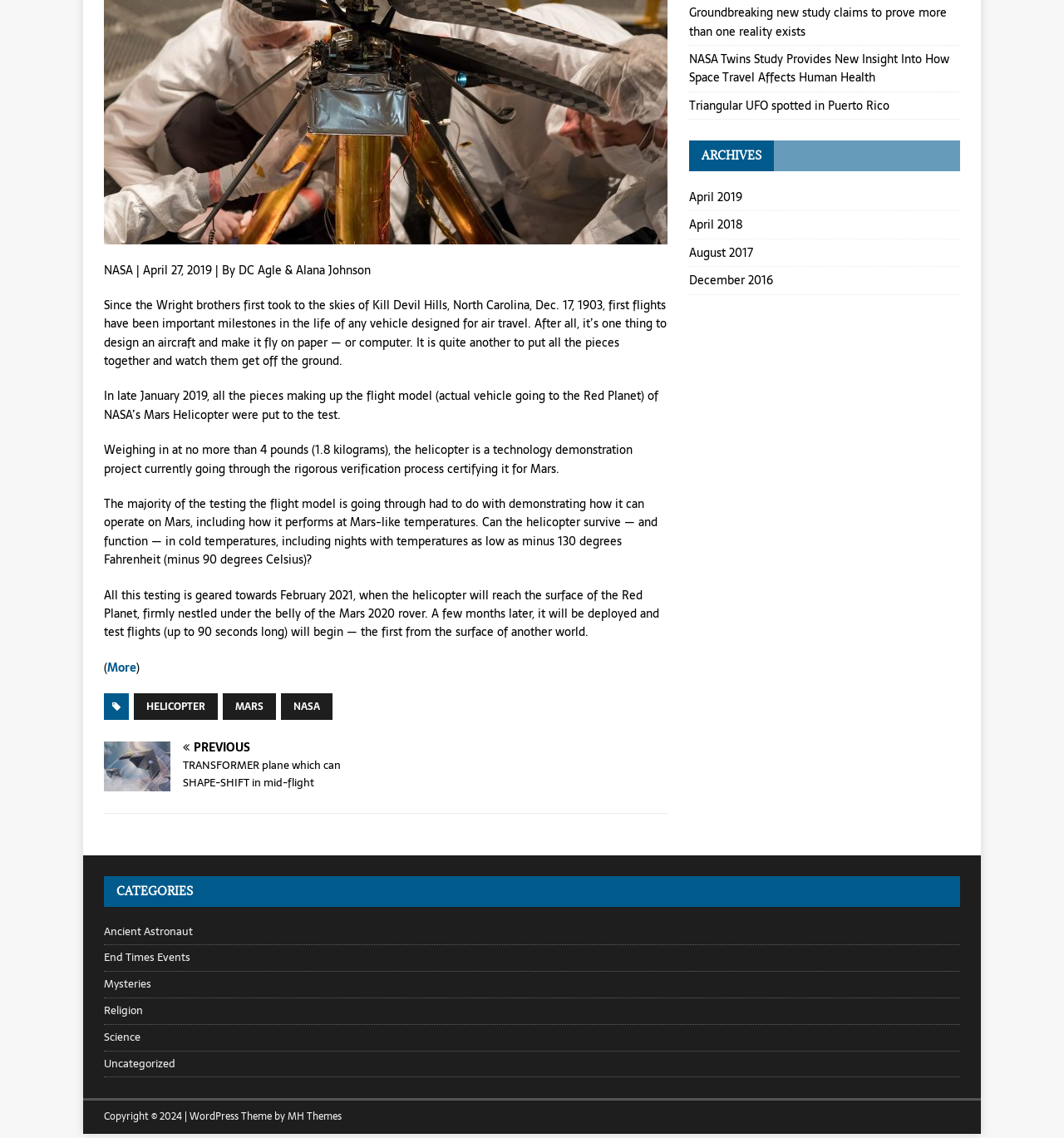Given the description "End Times Events", provide the bounding box coordinates of the corresponding UI element.

[0.098, 0.831, 0.902, 0.853]